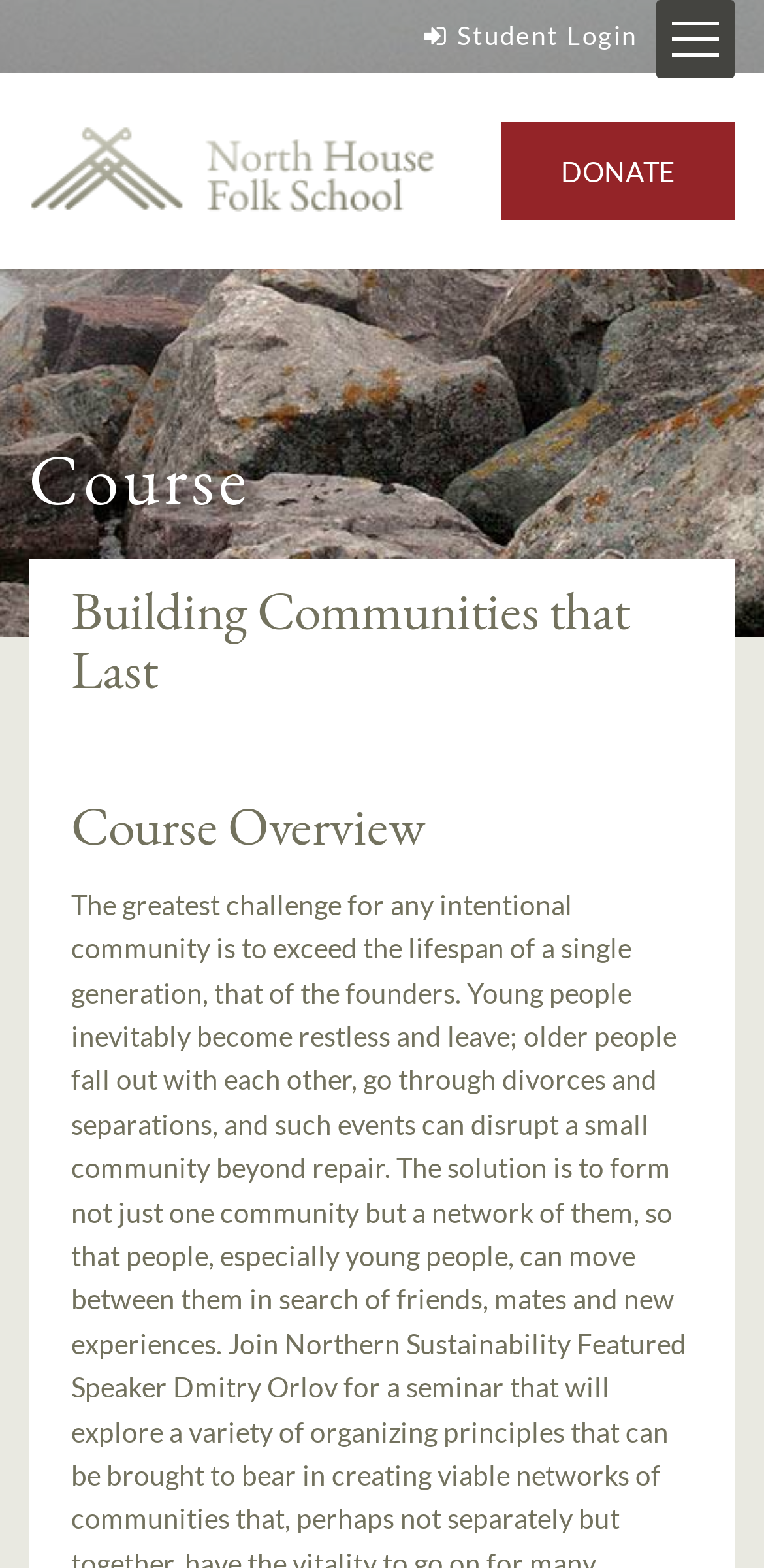Explain the webpage in detail.

The webpage is about a course offered by North House Folk School, titled "Building Communities that Last". At the top left corner, there is a link to the North House Folk School's main page, accompanied by a small image of the school's logo. 

To the right of the logo, there is a link to donate to the school. On the top right corner, there is a student login link, represented by an icon, and a mobile menu toggle button. 

Below the top section, there are three headings. The first heading, "Course", is located at the top left. The second heading, "Building Communities that Last", is below the first heading, spanning across most of the page. The third heading, "Course Overview", is below the second heading, also spanning across most of the page.